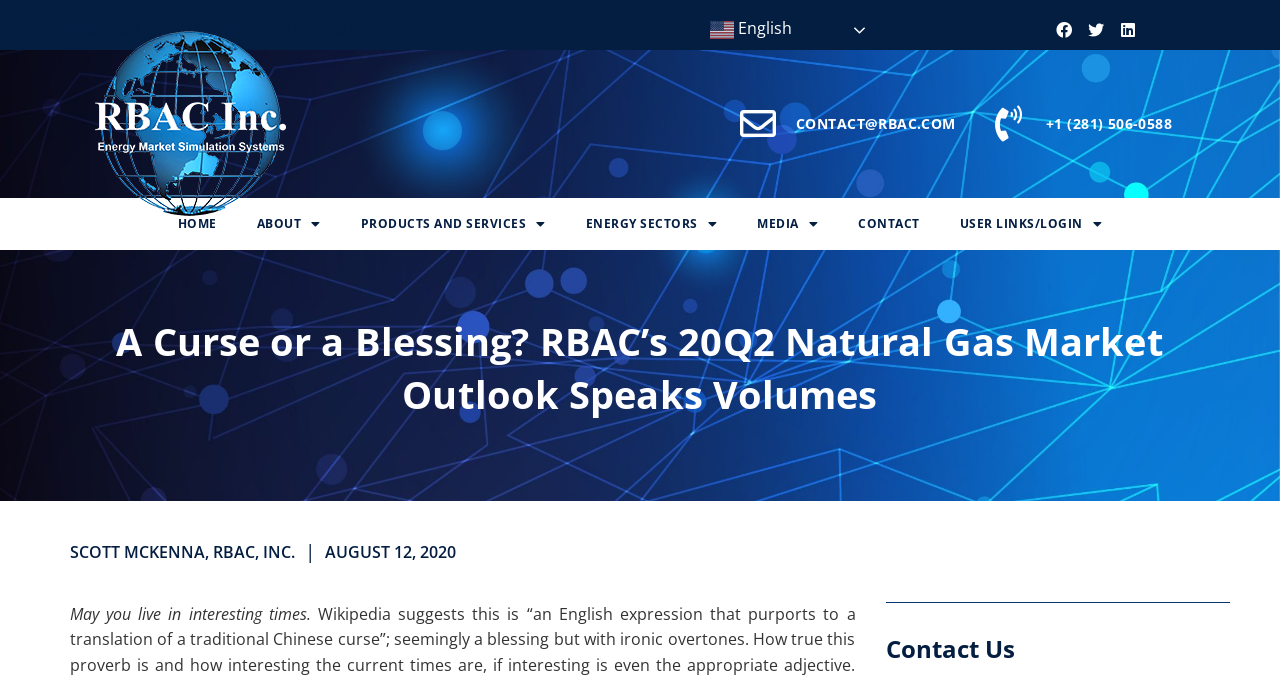Determine the bounding box coordinates of the clickable area required to perform the following instruction: "Switch to English". The coordinates should be represented as four float numbers between 0 and 1: [left, top, right, bottom].

[0.55, 0.02, 0.685, 0.067]